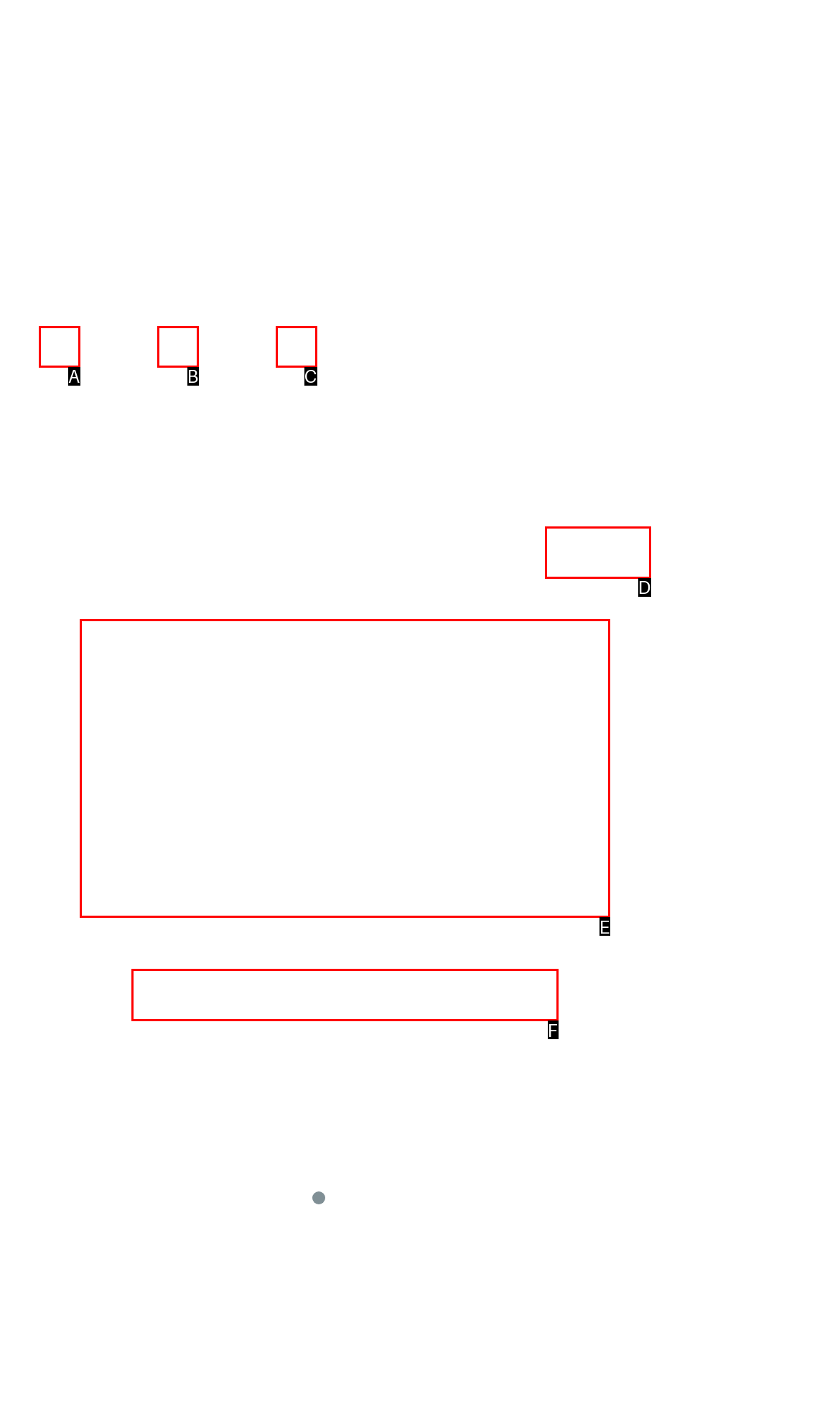Select the option that fits this description: parent_node: Signature Scent Event
Answer with the corresponding letter directly.

E